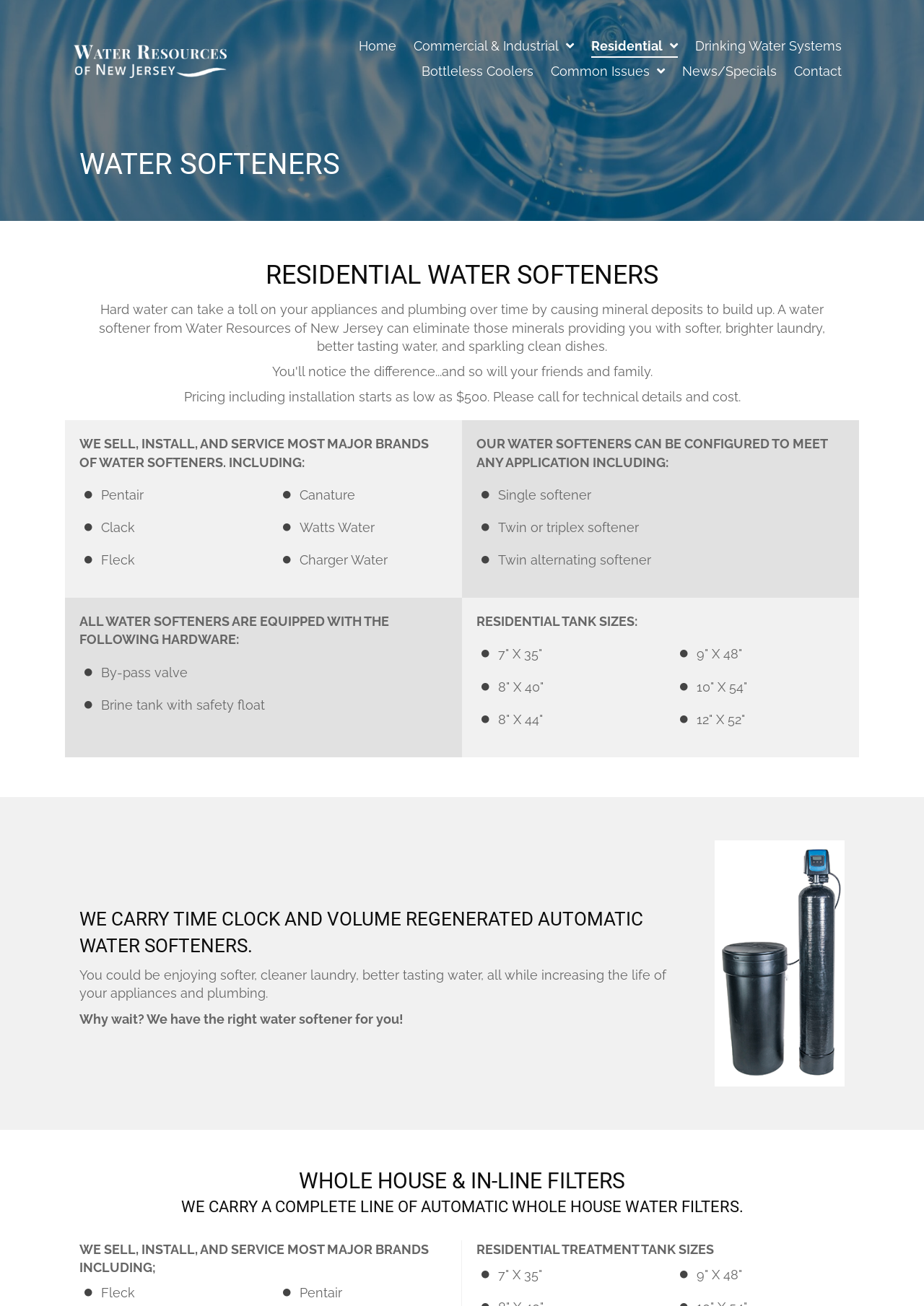Please answer the following question using a single word or phrase: 
What is the purpose of a water softener?

Eliminate minerals